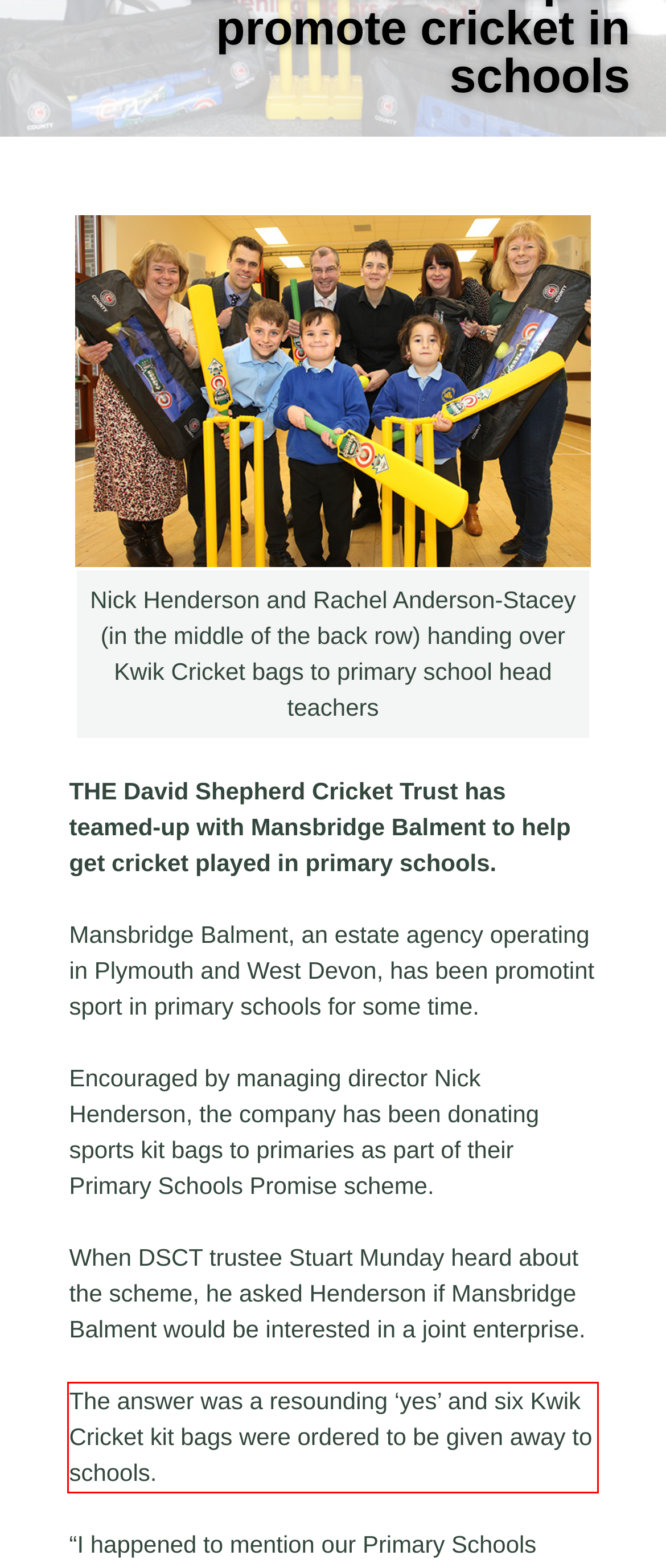Within the screenshot of a webpage, identify the red bounding box and perform OCR to capture the text content it contains.

The answer was a resounding ‘yes’ and six Kwik Cricket kit bags were ordered to be given away to schools.